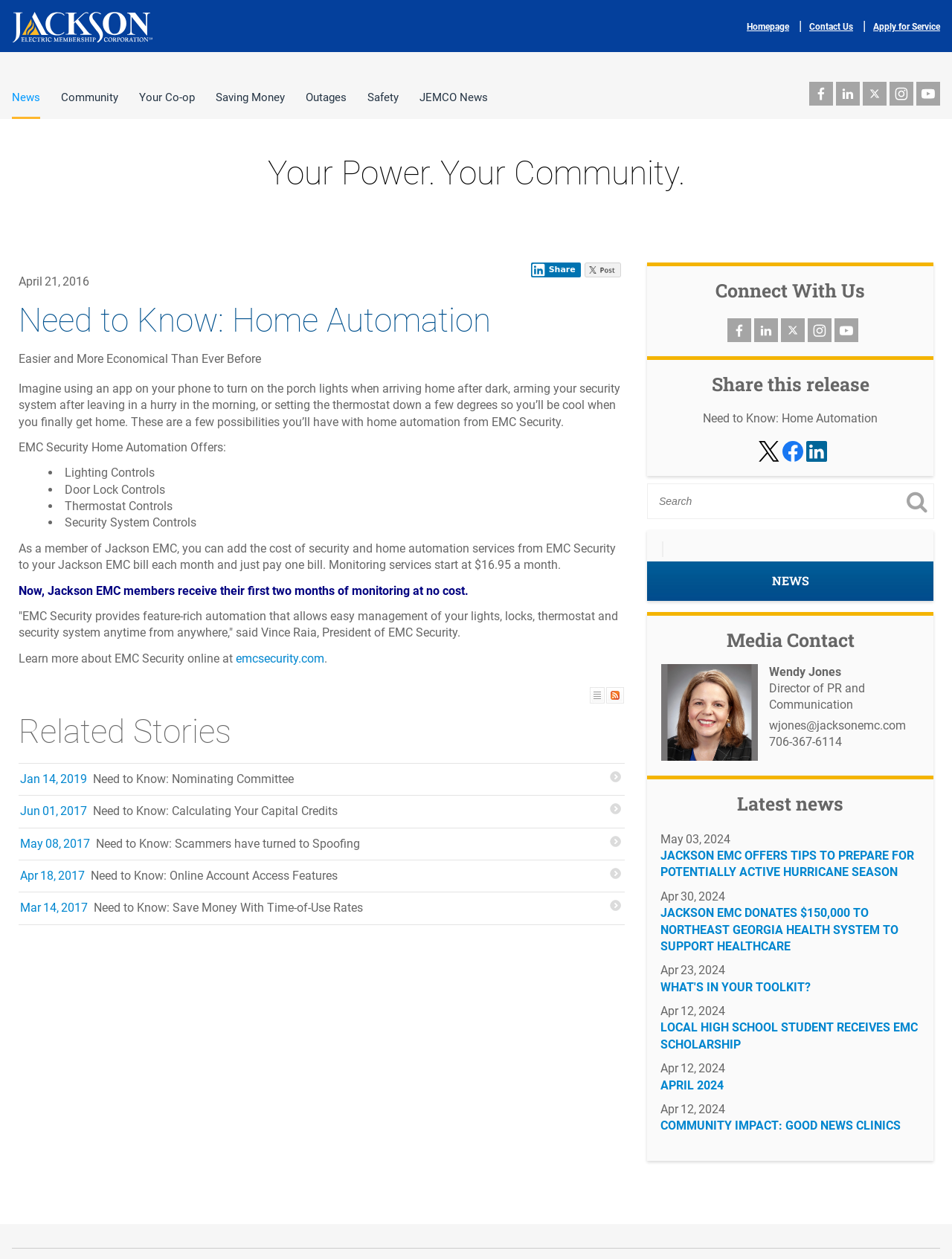Describe all visible elements and their arrangement on the webpage.

This webpage is about home automation services provided by EMC Security. At the top, there is a heading "Your Power." followed by a series of links to different sections of the website, including "Homepage", "Contact Us", "Apply for Service", and "News". Below this, there is a heading "Your Community." with more links to sections like "Cooperative Stories", "Member Testimonials", and "Our Perspective".

The main content of the page is an article about home automation, with a heading "Need to Know: Home Automation" and a subheading "Easier and More Economical Than Ever Before". The article describes the benefits of home automation, including controlling lighting, door locks, thermostats, and security systems remotely using an app. It also mentions that EMC Security offers monitoring services starting at $16.95 a month, and that Jackson EMC members can add the cost of these services to their electricity bill.

The article is accompanied by a section with social share buttons, including Twitter, and a list of related stories with links to other articles. There is also a section with links to the company's social media profiles, including Facebook, LinkedIn, Twitter, Instagram, and YouTube.

At the bottom of the page, there is a complementary section with a heading "Connect With Us" and links to the company's social media profiles.